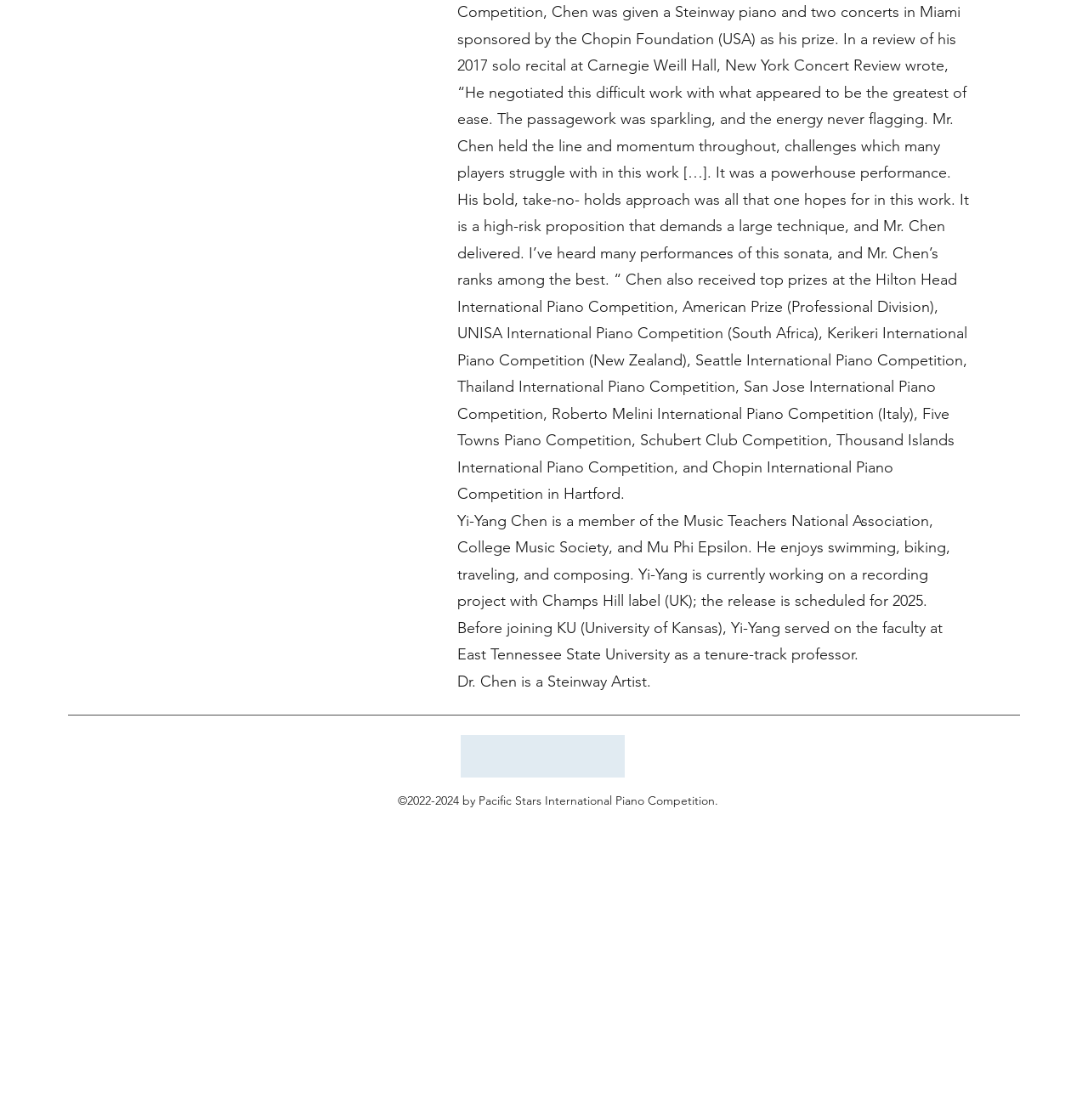What is Dr. Chen?
Using the image provided, answer with just one word or phrase.

Steinway Artist